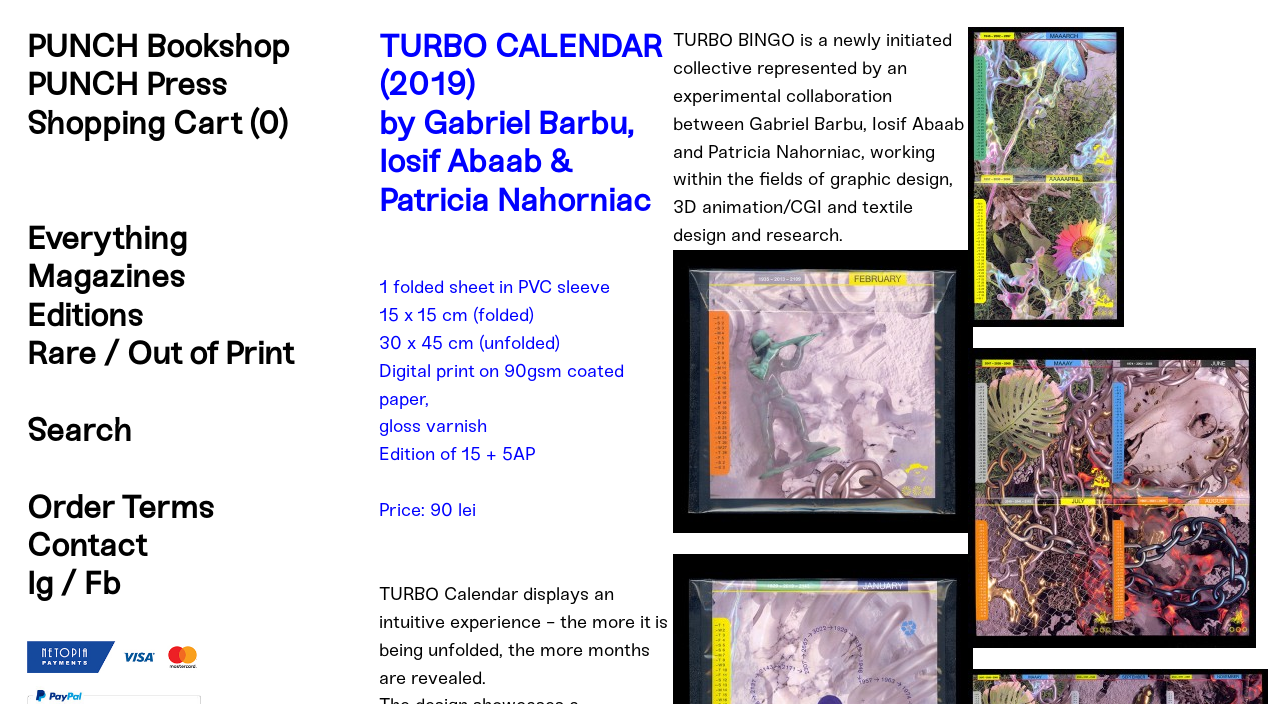What is the material of the calendar?
Respond with a short answer, either a single word or a phrase, based on the image.

90gsm coated paper